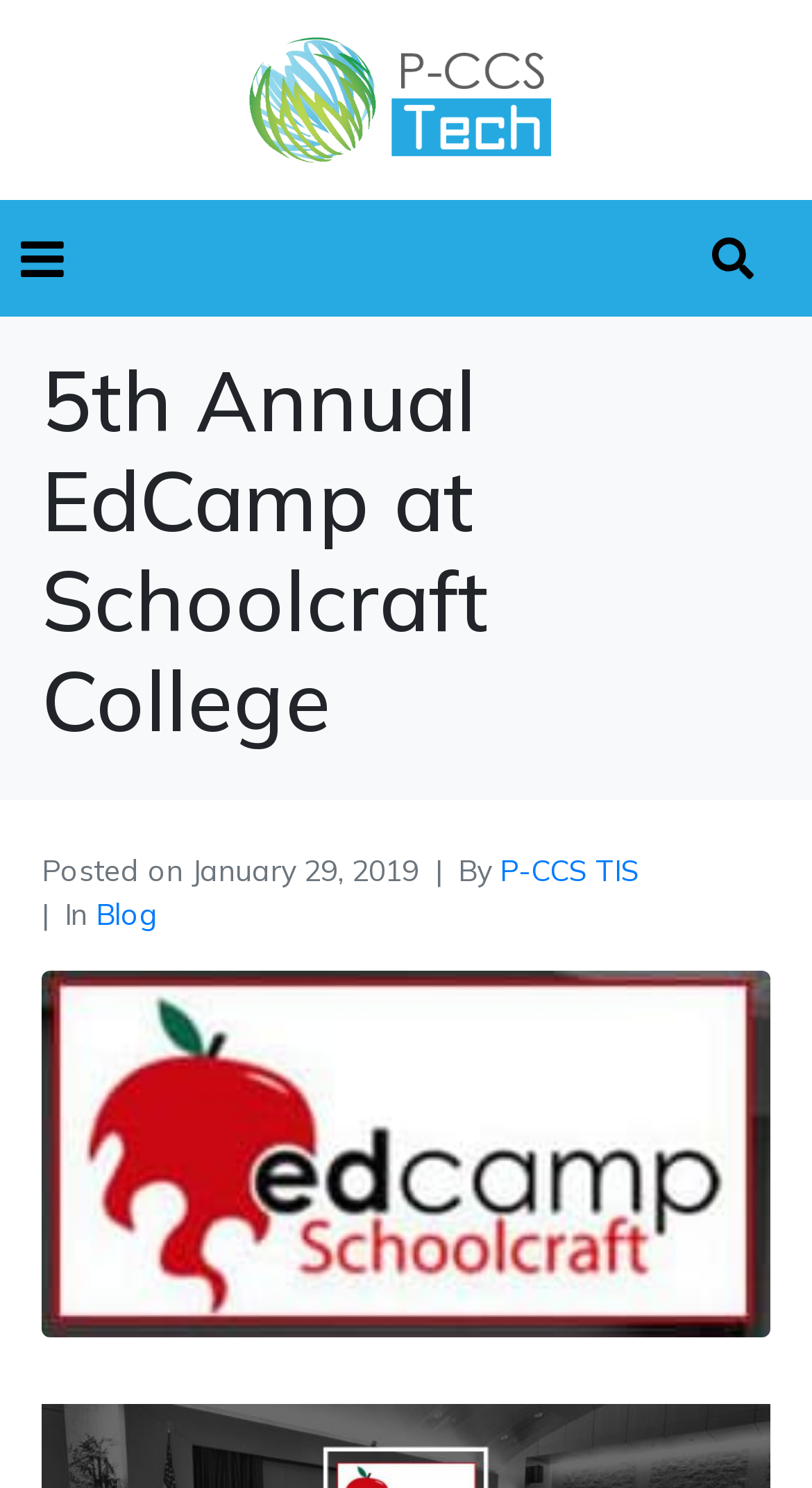Please respond in a single word or phrase: 
When was the article posted?

January 29, 2019